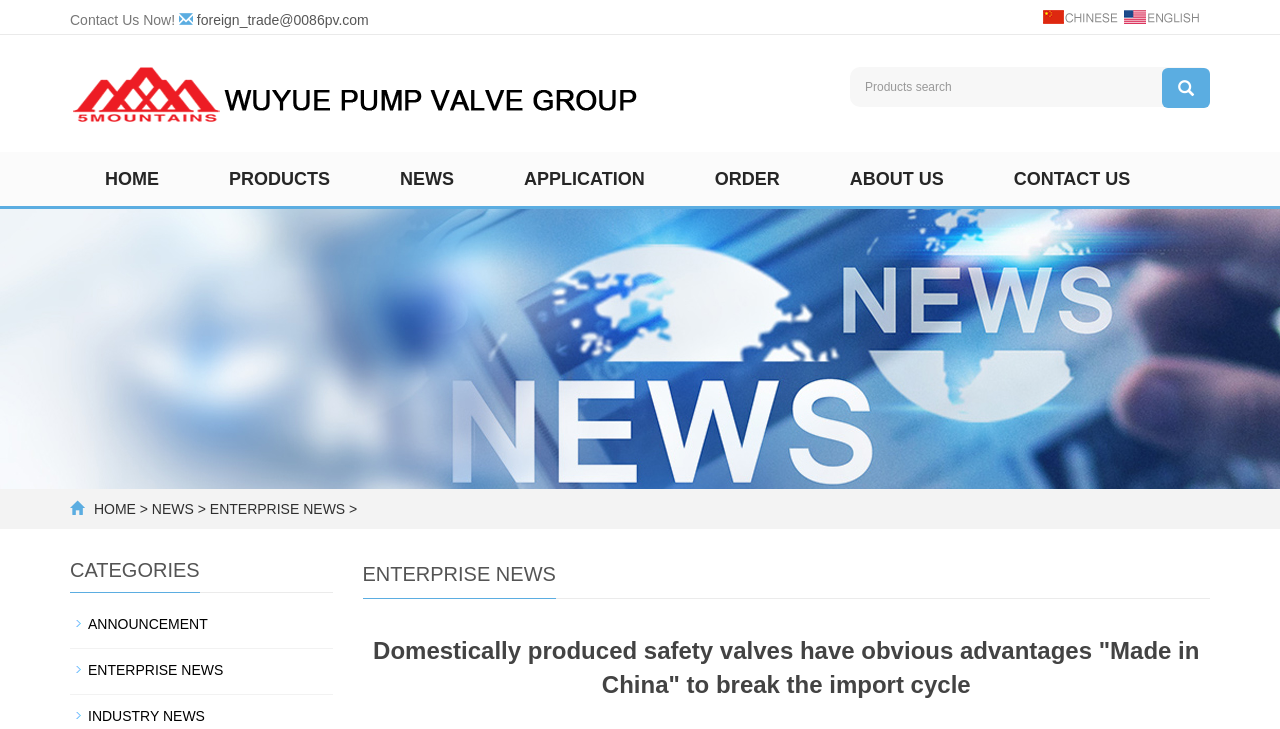Please specify the bounding box coordinates of the clickable region necessary for completing the following instruction: "Go to home page". The coordinates must consist of four float numbers between 0 and 1, i.e., [left, top, right, bottom].

[0.055, 0.209, 0.152, 0.283]